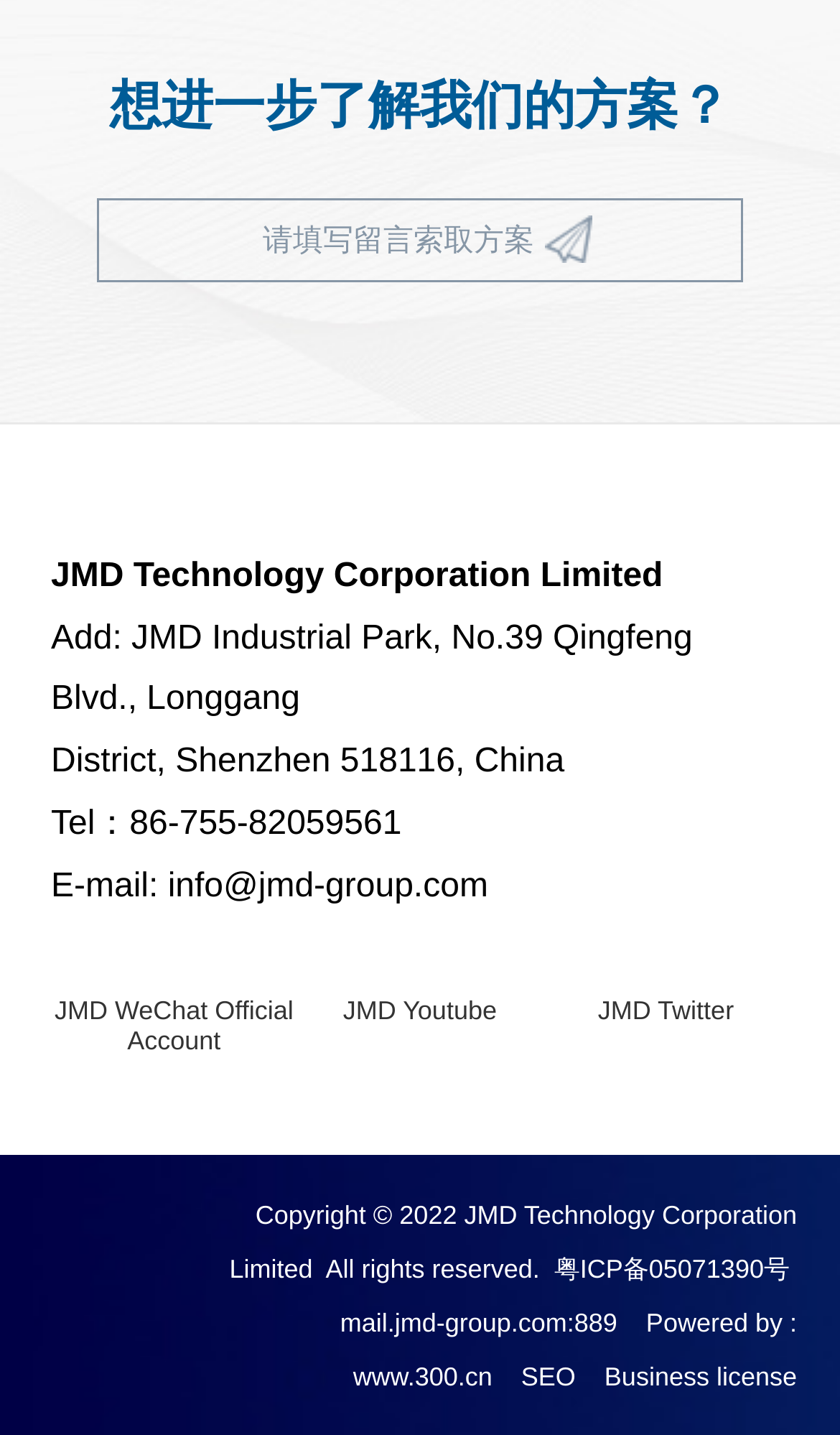Show the bounding box coordinates of the region that should be clicked to follow the instruction: "Visit JMD WeChat Official Account."

[0.115, 0.675, 0.299, 0.685]